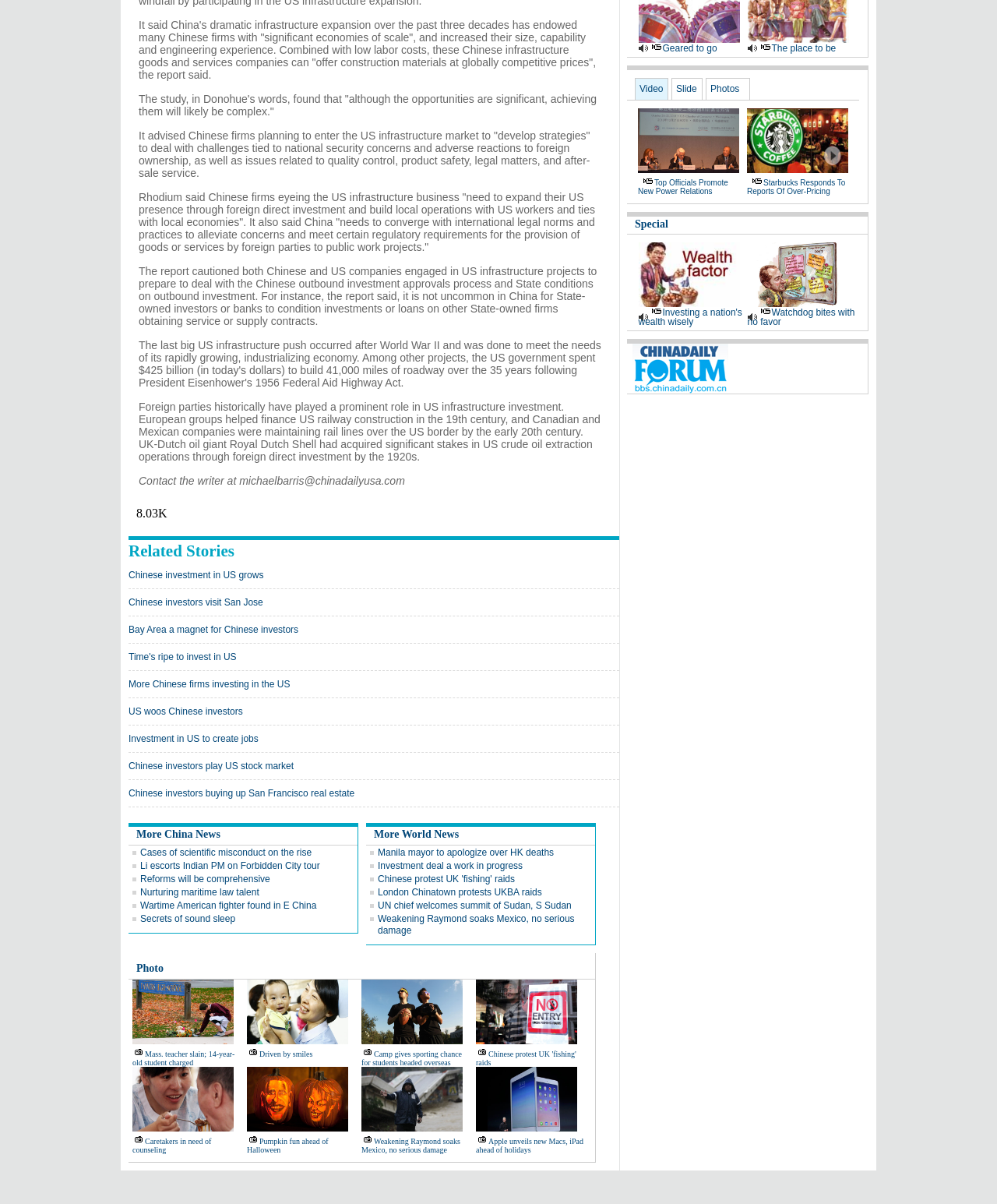Show the bounding box coordinates for the element that needs to be clicked to execute the following instruction: "Read more world news". Provide the coordinates in the form of four float numbers between 0 and 1, i.e., [left, top, right, bottom].

[0.375, 0.688, 0.46, 0.698]